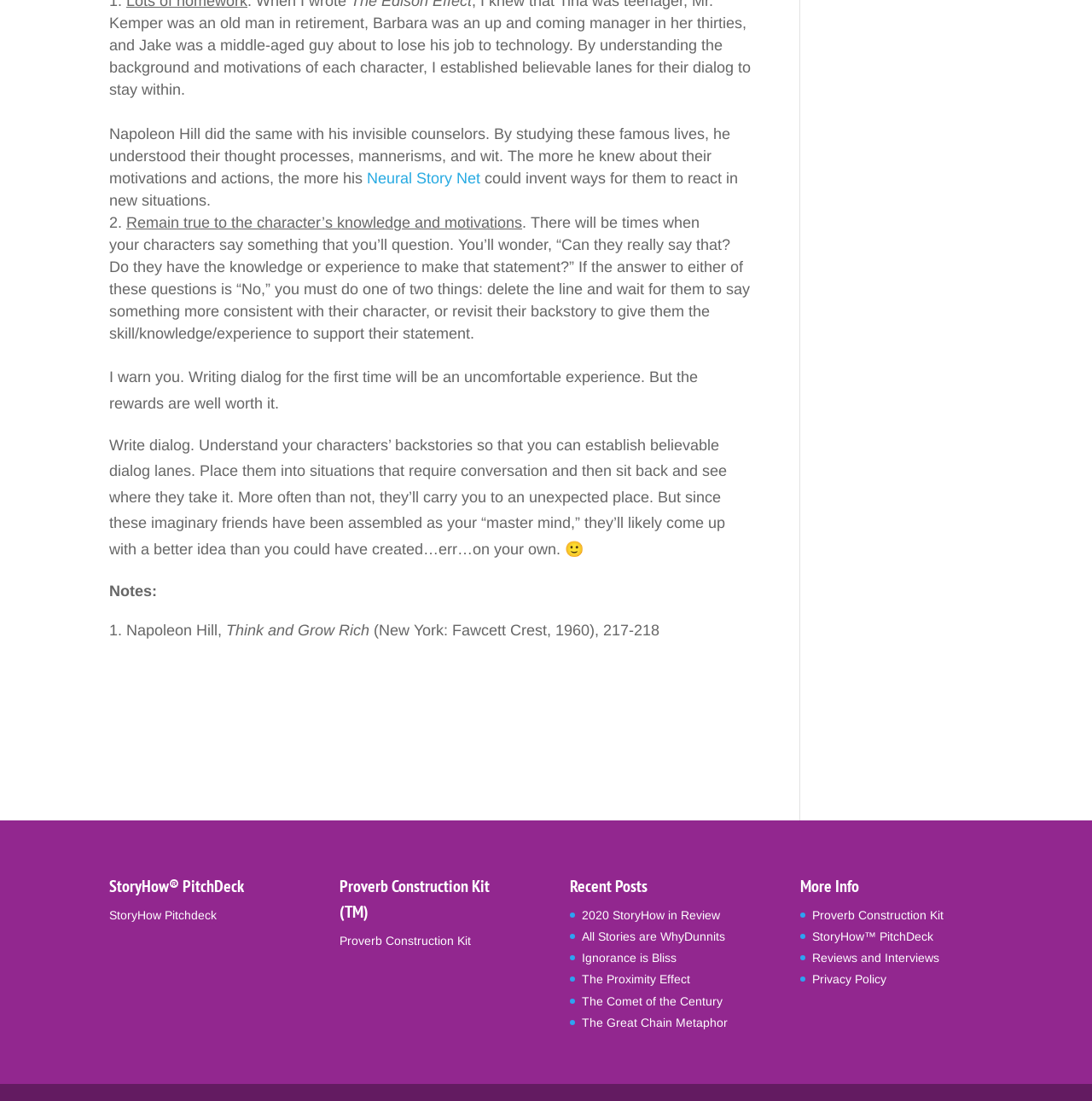Find the bounding box coordinates of the element's region that should be clicked in order to follow the given instruction: "Add to basket". The coordinates should consist of four float numbers between 0 and 1, i.e., [left, top, right, bottom].

None